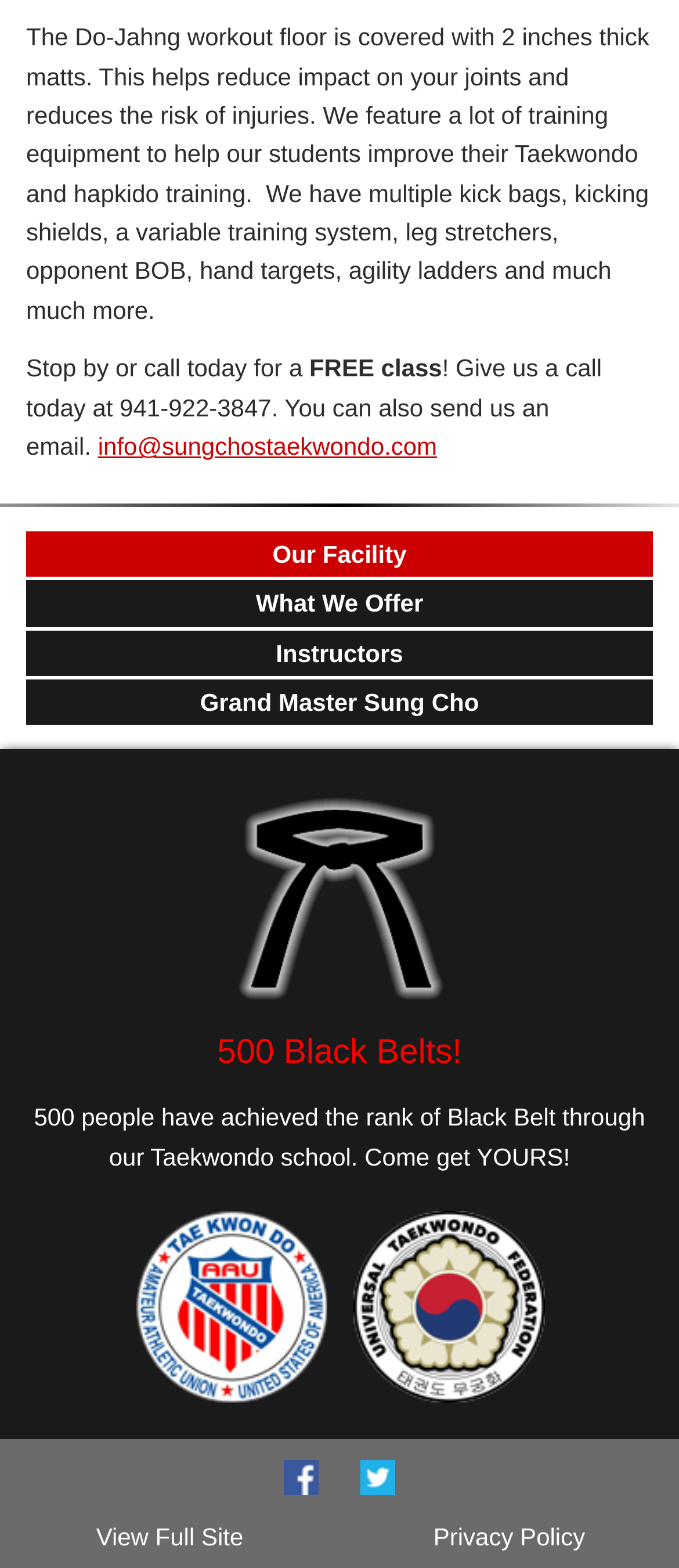What is the thickness of the mats on the workout floor?
Analyze the image and deliver a detailed answer to the question.

The question is asking about the thickness of the mats on the workout floor. According to the StaticText element with ID 88, 'The Do-Jahng workout floor is covered with 2 inches thick matts.' Therefore, the answer is 2 inches.